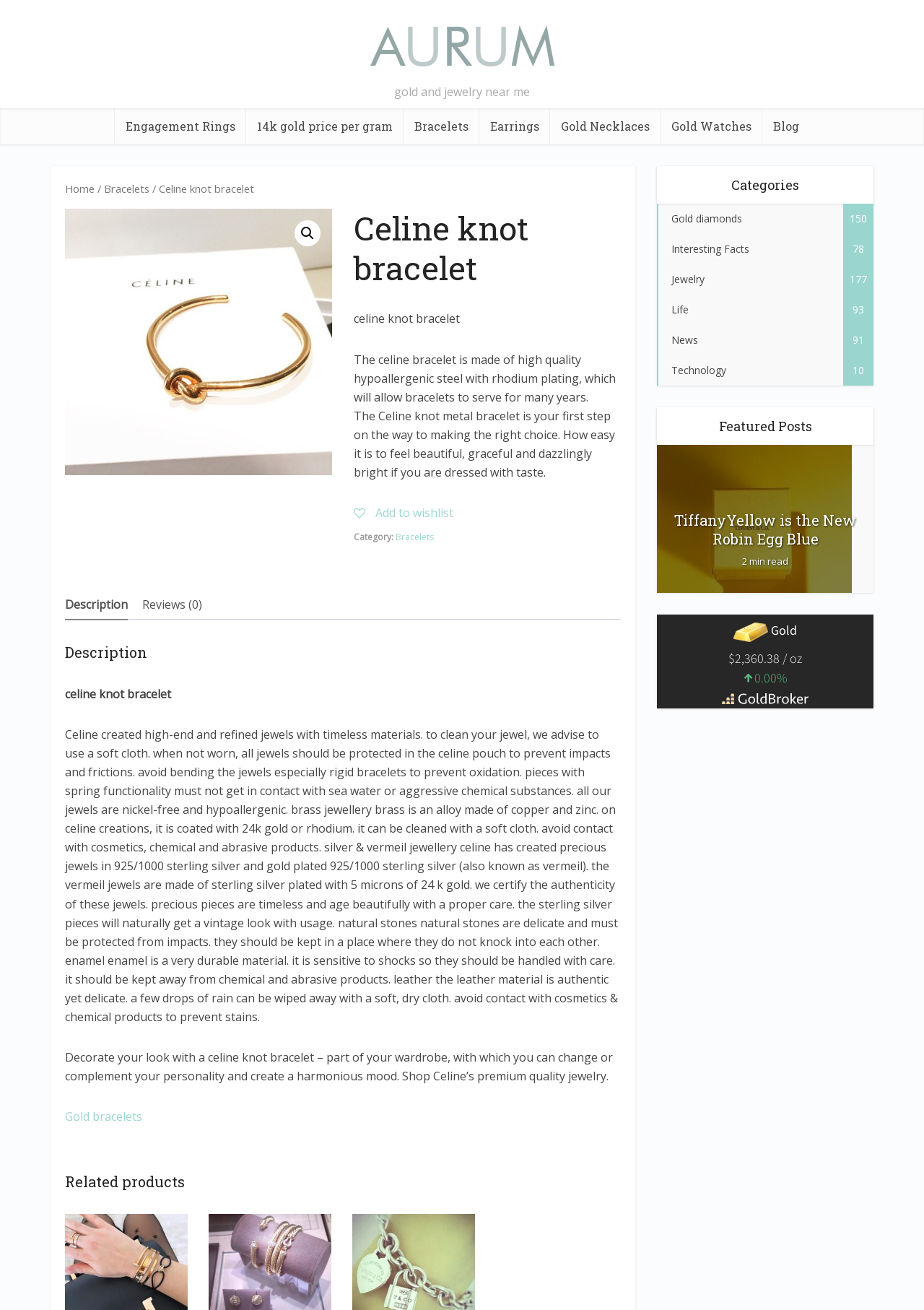Refer to the image and provide a thorough answer to this question:
What is the material of the Celine knot bracelet?

According to the webpage, the Celine knot bracelet is made of high-quality hypoallergenic steel with rhodium plating, which will allow the bracelet to serve for many years.